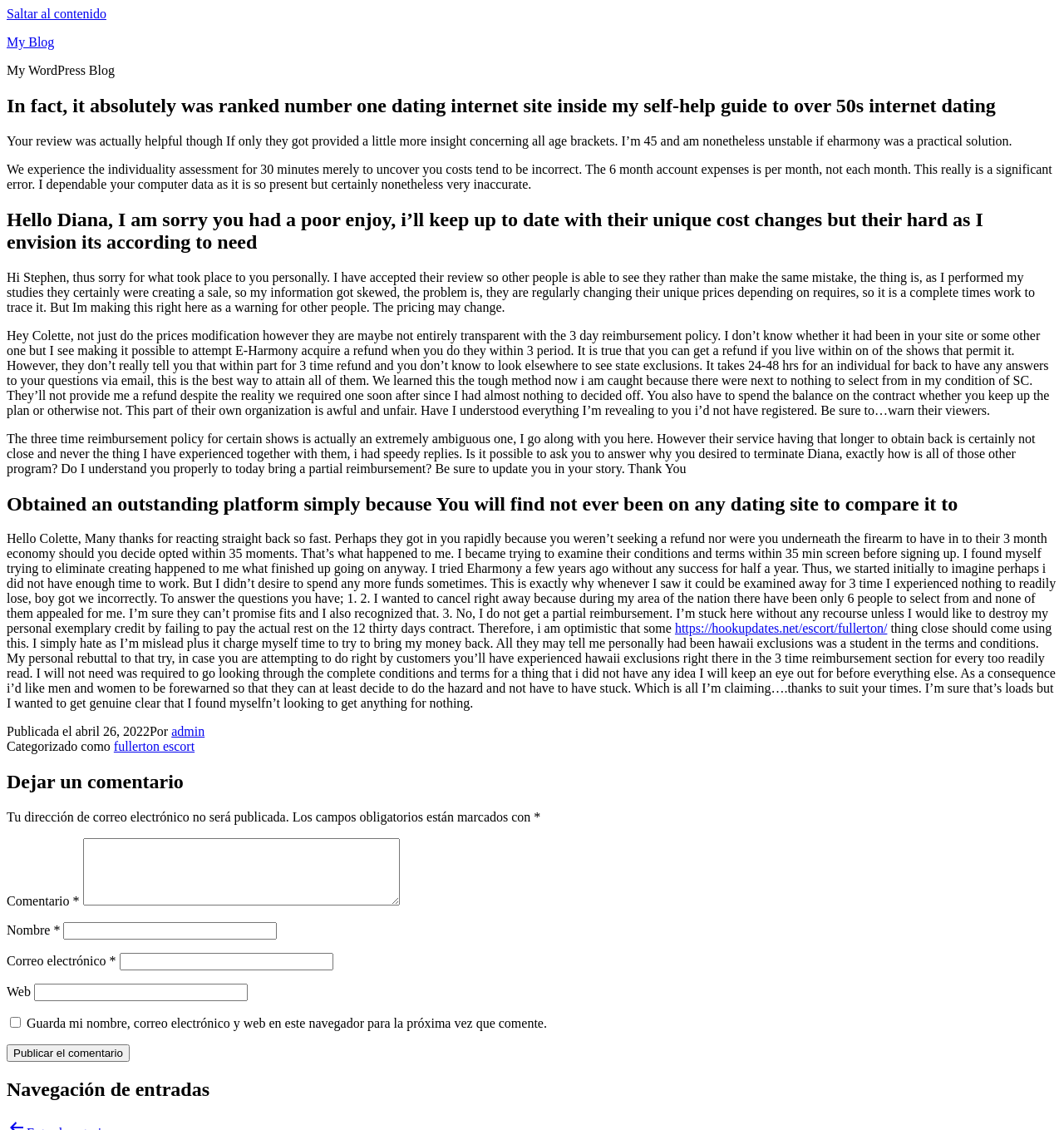Find the bounding box coordinates for the area you need to click to carry out the instruction: "Click the link to My Blog". The coordinates should be four float numbers between 0 and 1, indicated as [left, top, right, bottom].

[0.006, 0.031, 0.051, 0.043]